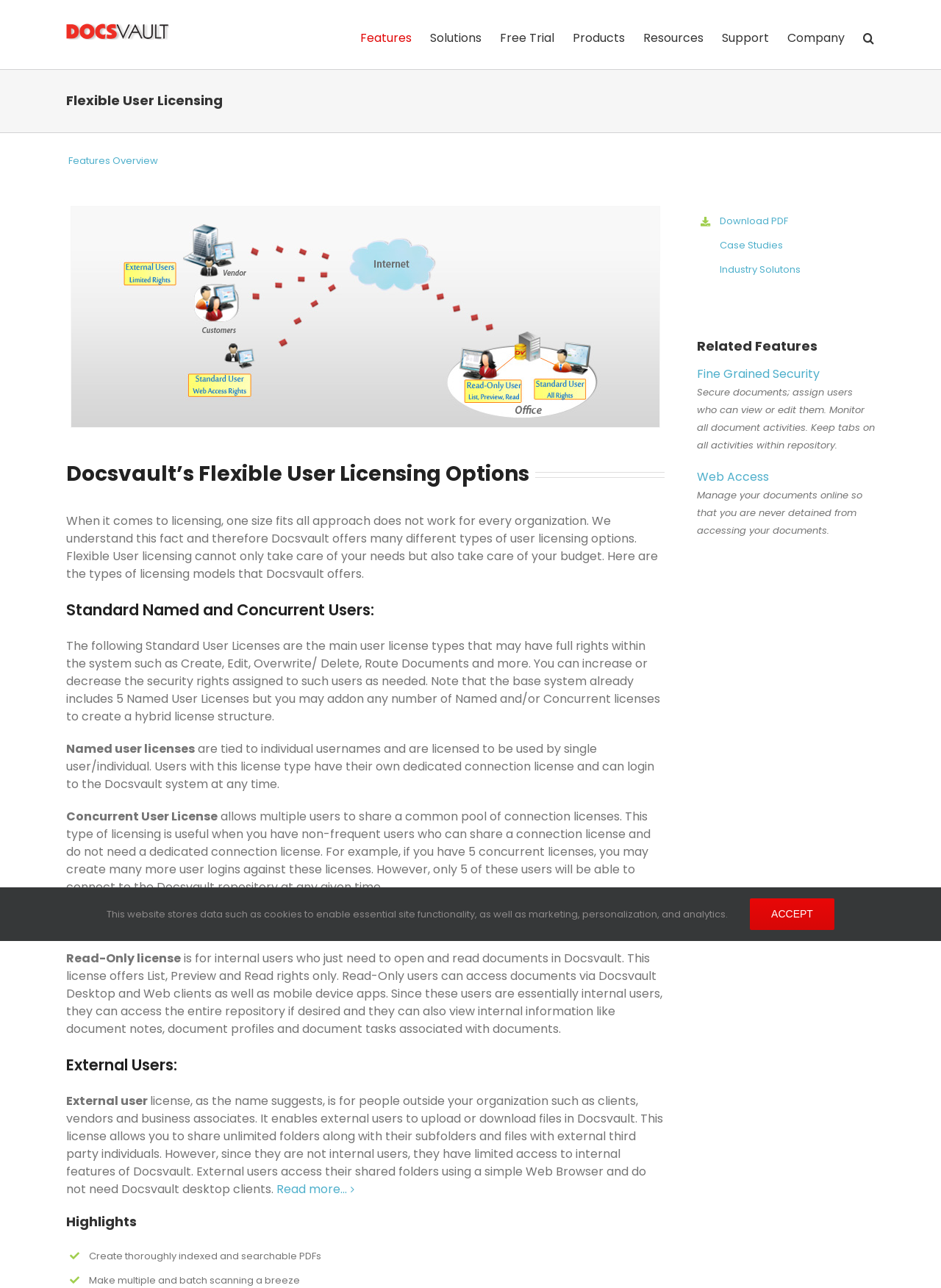Please determine the bounding box coordinates of the element to click in order to execute the following instruction: "Click the 'Features' link in the main menu". The coordinates should be four float numbers between 0 and 1, specified as [left, top, right, bottom].

[0.383, 0.006, 0.438, 0.054]